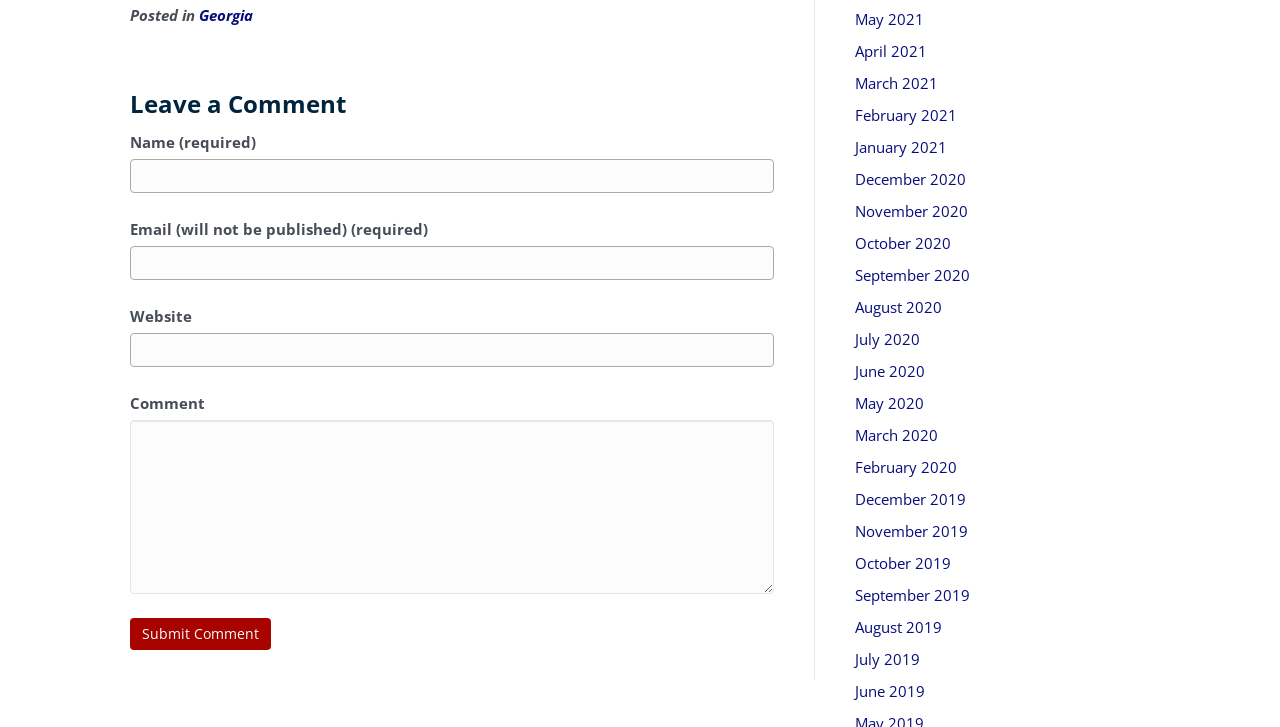Calculate the bounding box coordinates for the UI element based on the following description: "parent_node: Name (required) name="email"". Ensure the coordinates are four float numbers between 0 and 1, i.e., [left, top, right, bottom].

[0.102, 0.339, 0.605, 0.386]